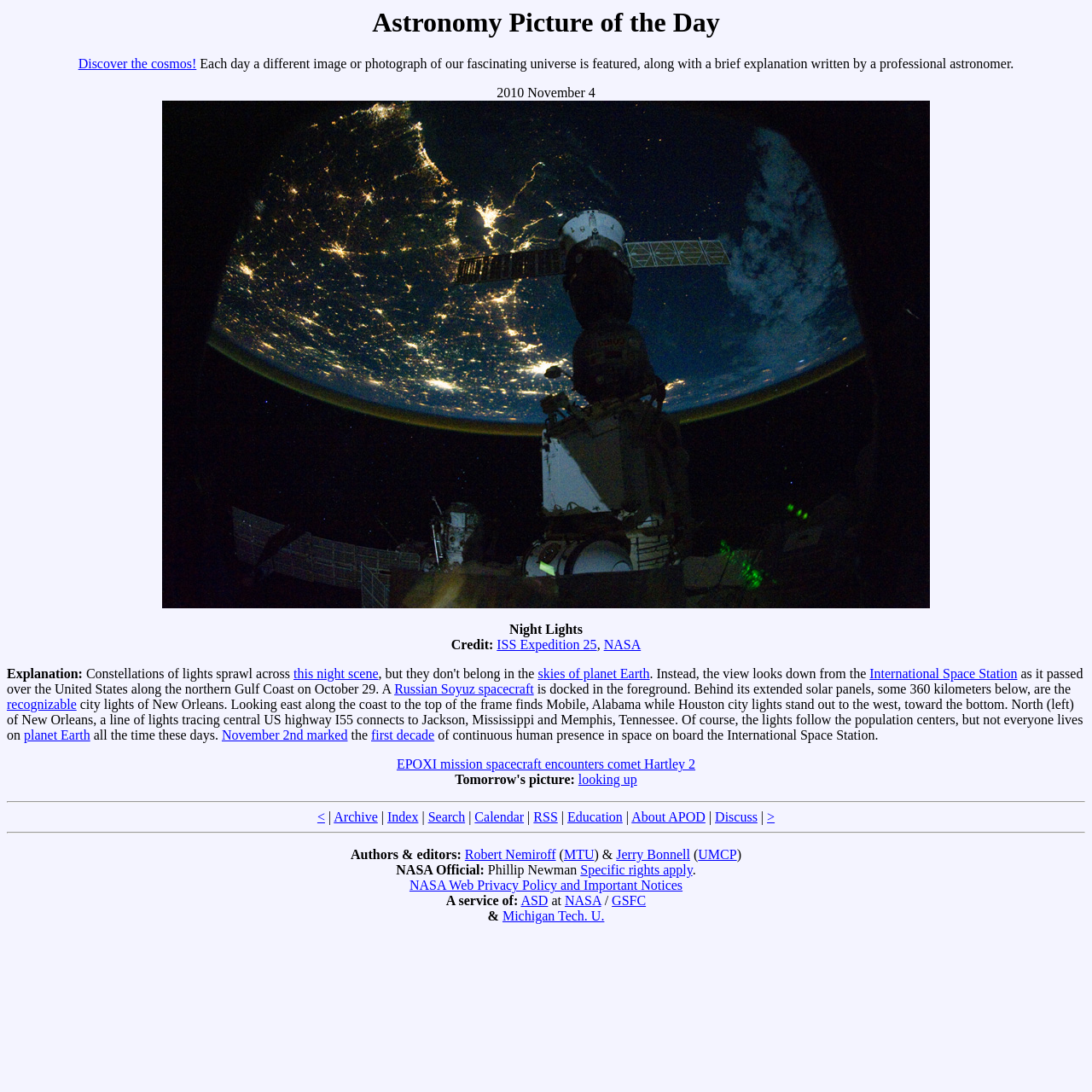Please predict the bounding box coordinates (top-left x, top-left y, bottom-right x, bottom-right y) for the UI element in the screenshot that fits the description: Robert Nemiroff

[0.426, 0.776, 0.509, 0.789]